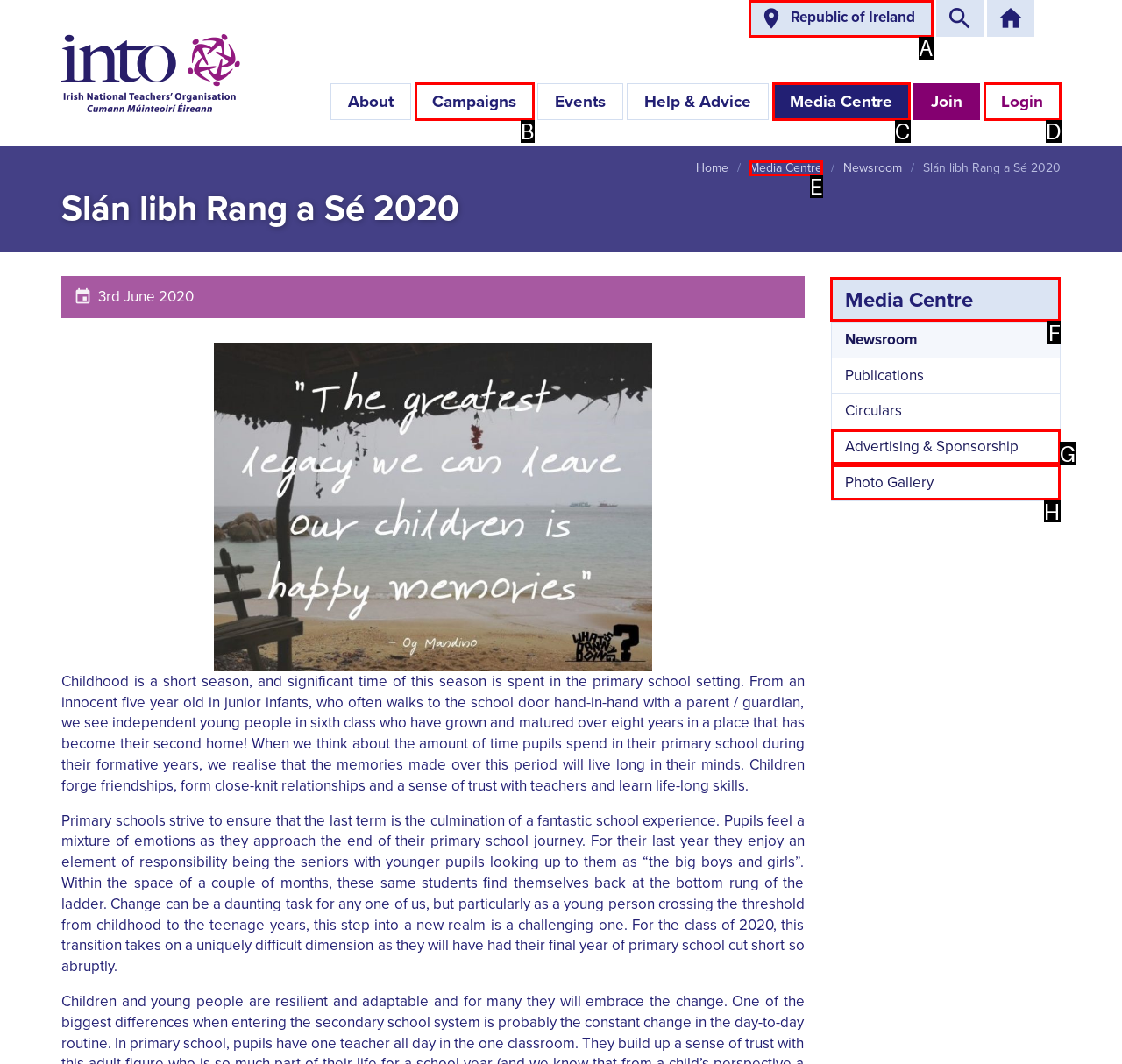Select the proper UI element to click in order to perform the following task: View the 'Media Centre'. Indicate your choice with the letter of the appropriate option.

F